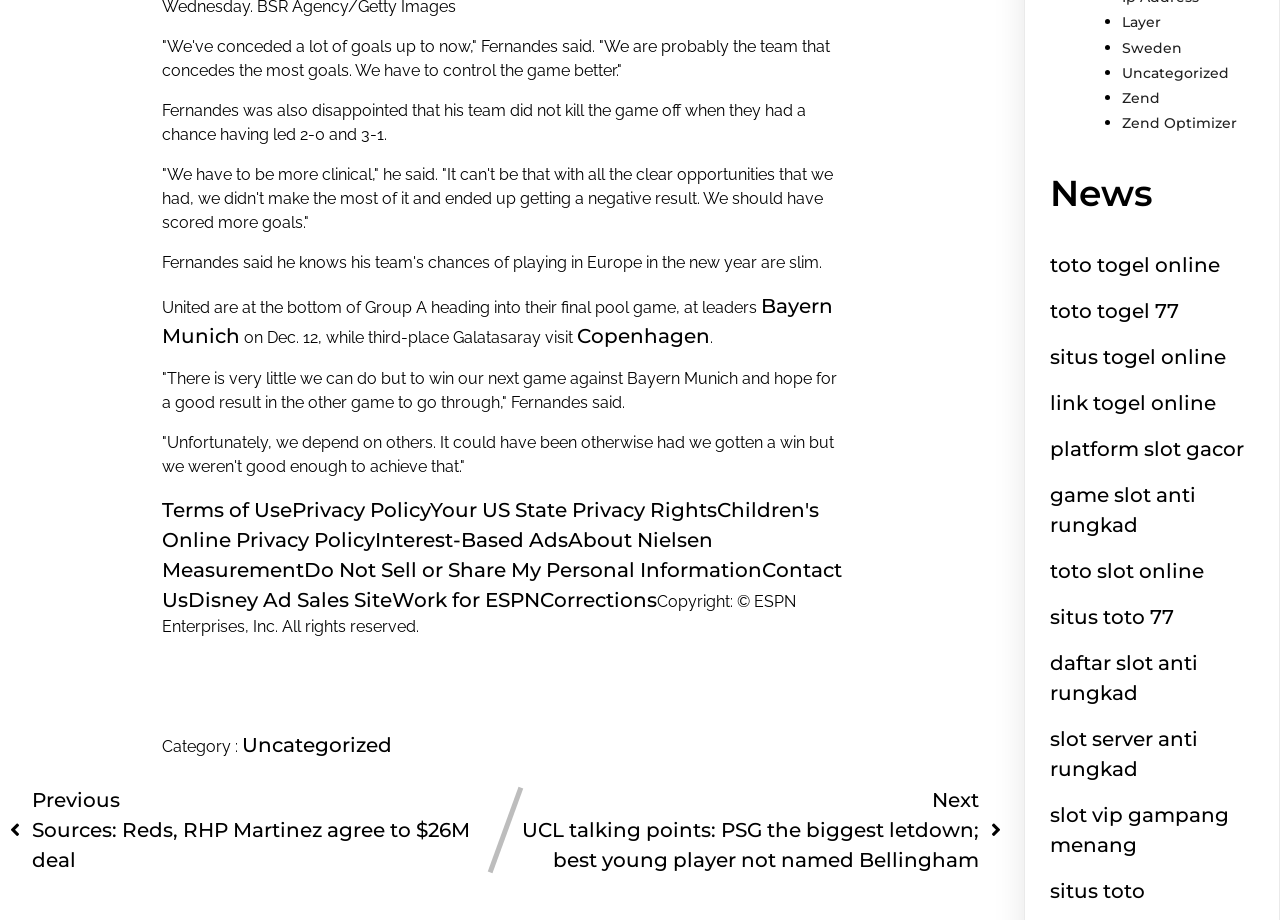Please identify the bounding box coordinates of the clickable area that will fulfill the following instruction: "Check the news". The coordinates should be in the format of four float numbers between 0 and 1, i.e., [left, top, right, bottom].

[0.82, 0.181, 0.98, 0.239]